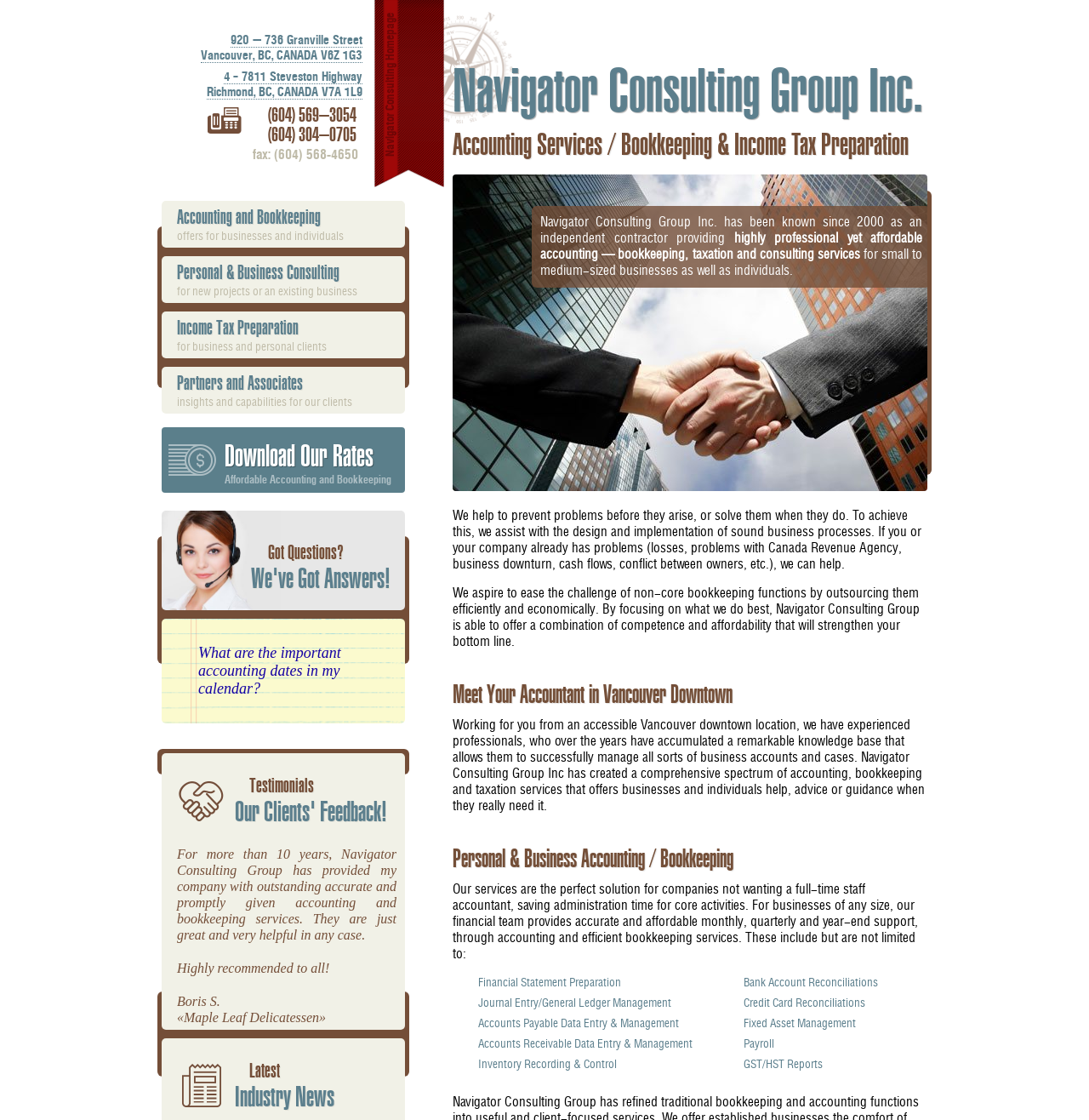Pinpoint the bounding box coordinates of the area that must be clicked to complete this instruction: "Visit Navigator Consulting Homepage".

[0.344, 0.0, 0.408, 0.167]